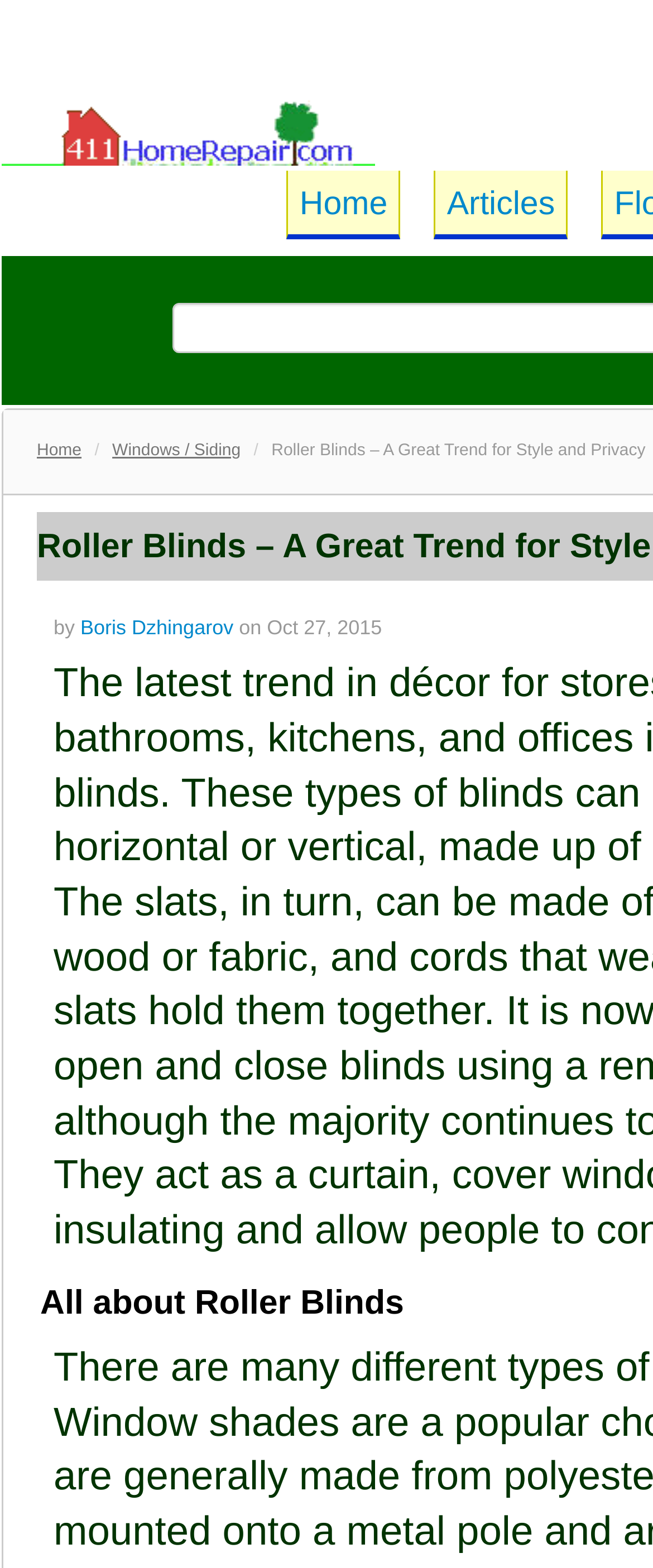Summarize the contents and layout of the webpage in detail.

The webpage appears to be a blog or article page focused on home improvement, specifically discussing roller shades and blinds. At the top left of the page, there is a link to the website "411homerepair.com" accompanied by an image of the same name. 

Below this, there are two prominent links: "Home" and "Articles", which are positioned side by side, with "Home" on the left and "Articles" on the right. 

Under the "Articles" link, there is a dropdown menu or submenu with several links, including "Home" and "Windows / Siding". These links are stacked vertically, with "Home" at the top and "Windows / Siding" below it. 

To the right of the "Windows / Siding" link, there is a text "by" followed by a link to the author's name, "Boris Dzhingarov". Next to the author's name is the publication date, "on Oct 27, 2015".